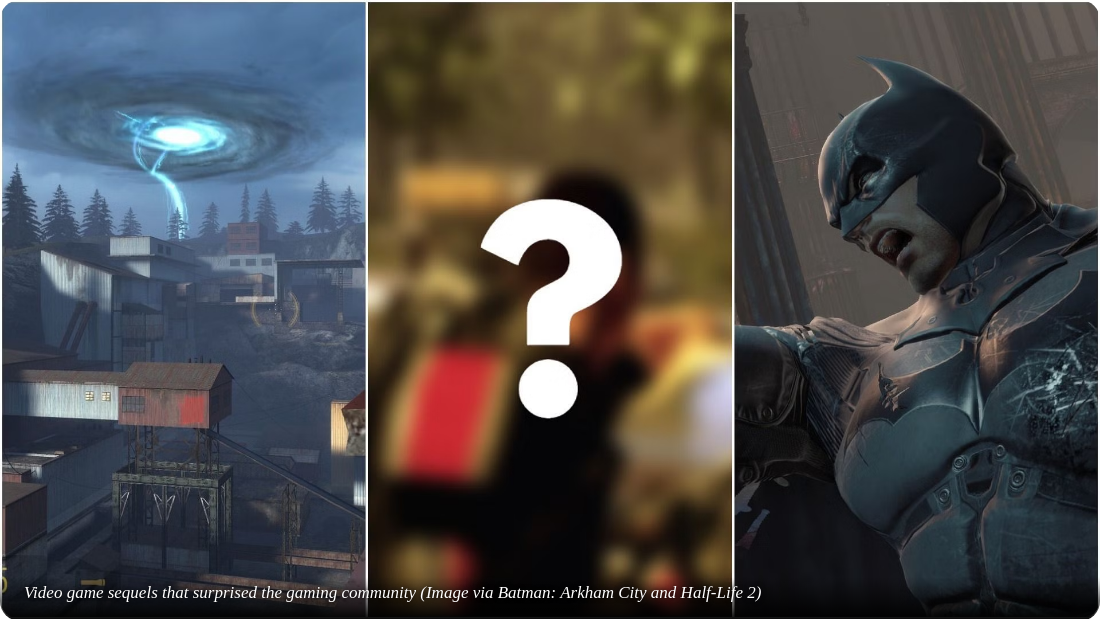Using the details from the image, please elaborate on the following question: What is the blurred figure in the center doing?

The blurred figure in the center of the image is depicted as raising a question mark, suggesting an enigmatic character or moment that intrigues players, adding to the mystery and suspense of the scene.